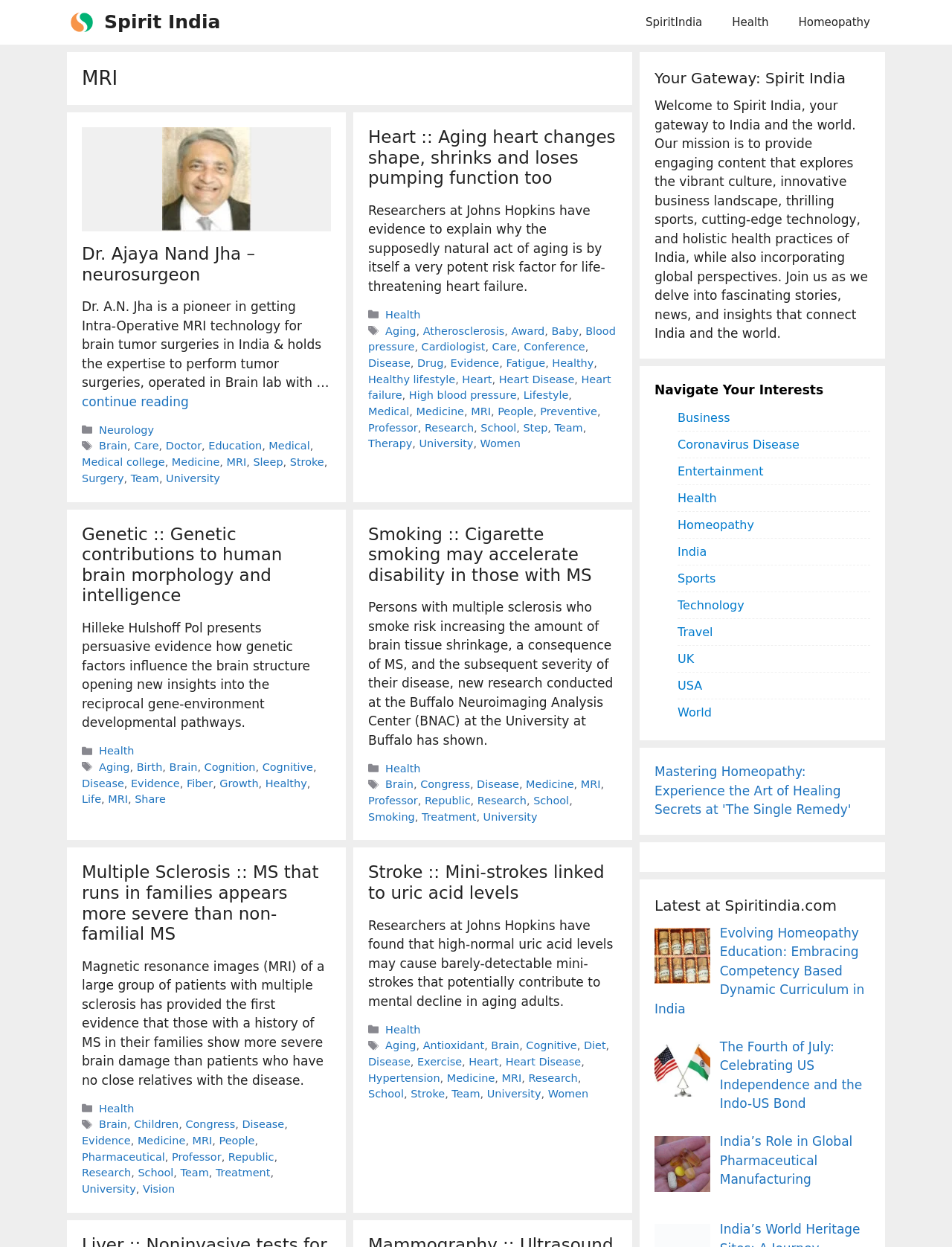What is the name of the neurosurgeon mentioned in the first article?
Based on the content of the image, thoroughly explain and answer the question.

I looked at the first article element [65] article '' and found a heading element [215] heading 'Dr. Ajaya Nand Jha – neurosurgeon' which mentions the name of the neurosurgeon.